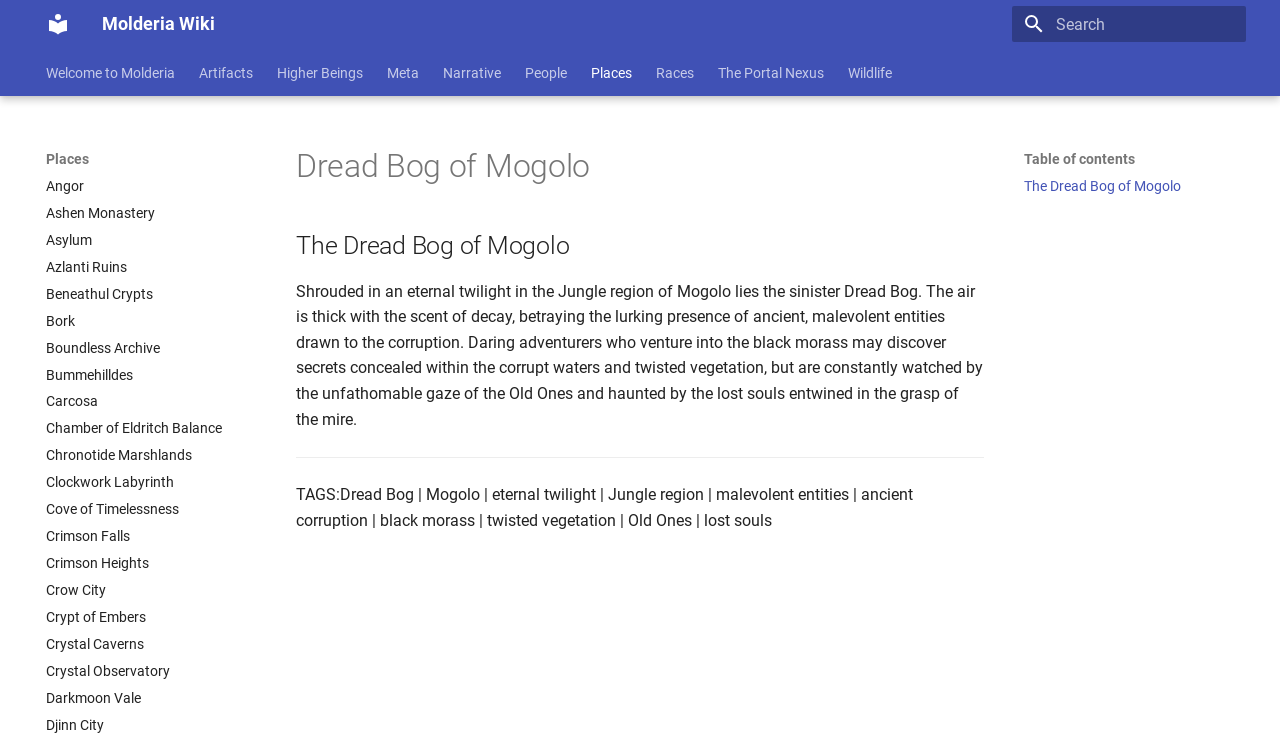Generate a thorough description of the webpage.

The webpage is about the "Dread Bog of Mogolo" from the Molderia Wiki. At the top, there is a navigation header with a link to "Molderia Wiki" and an image. Below this, there is a search bar with a textbox, a clear button, and a navigation link. 

To the left of the search bar, there is a table of contents navigation with a link to "The Dread Bog of Mogolo". Below this, there are multiple links to different places, including "Angor", "Ashen Monastery", "Asylum", and many others. 

The main content of the webpage is an article about the Dread Bog of Mogolo. It has two headings, "Dread Bog of Mogolo" and "The Dread Bog of Mogolo". The article describes the Dread Bog as a sinister place with an eternal twilight, where ancient malevolent entities lurk and lost souls are trapped. There is also a separator line and a list of tags at the bottom of the article, including "Dread Bog", "Mogolo", and "eternal twilight".